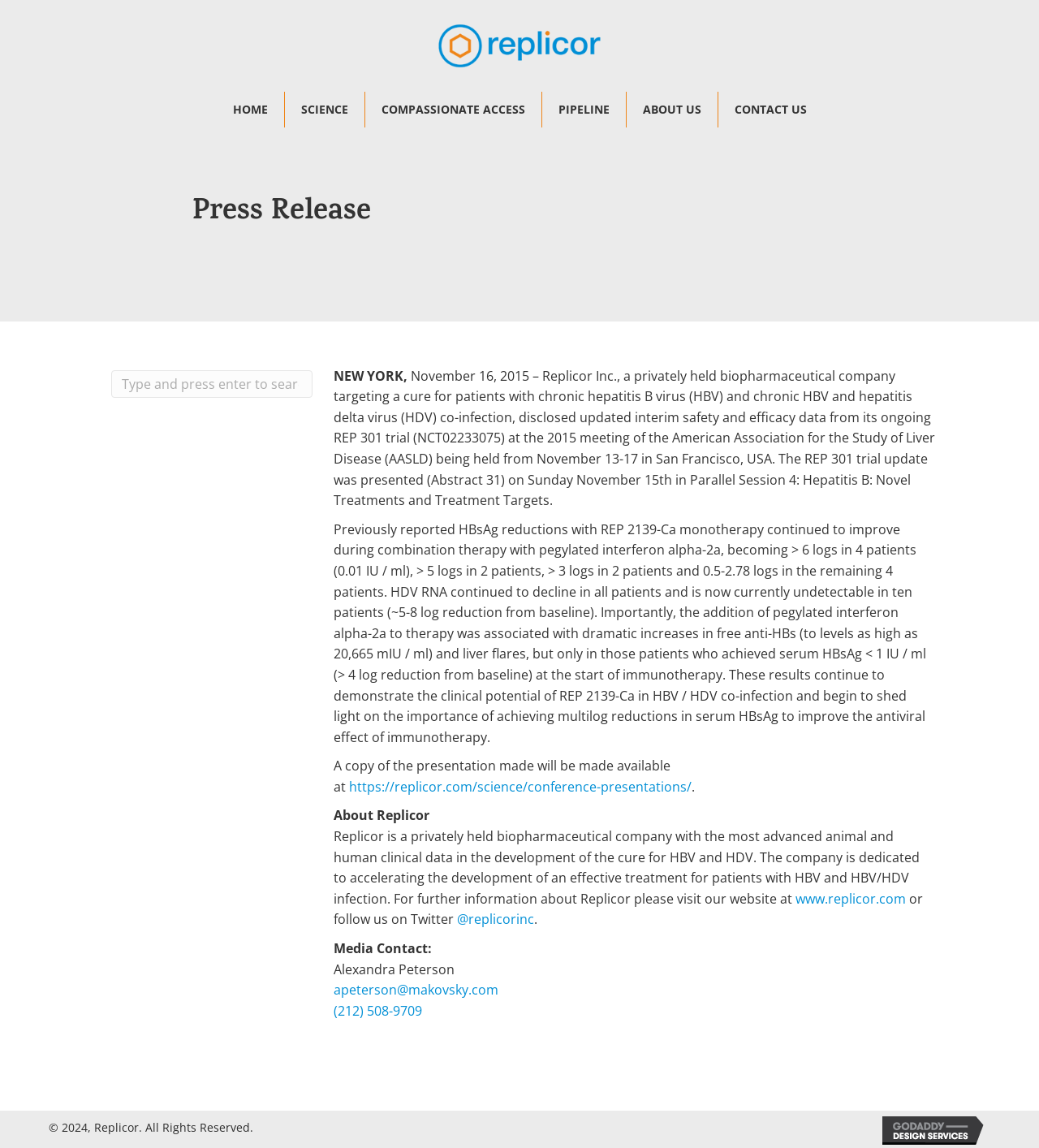Please provide the bounding box coordinates in the format (top-left x, top-left y, bottom-right x, bottom-right y). Remember, all values are floating point numbers between 0 and 1. What is the bounding box coordinate of the region described as: alt="GoDaddy Web Design"

[0.849, 0.976, 0.953, 0.991]